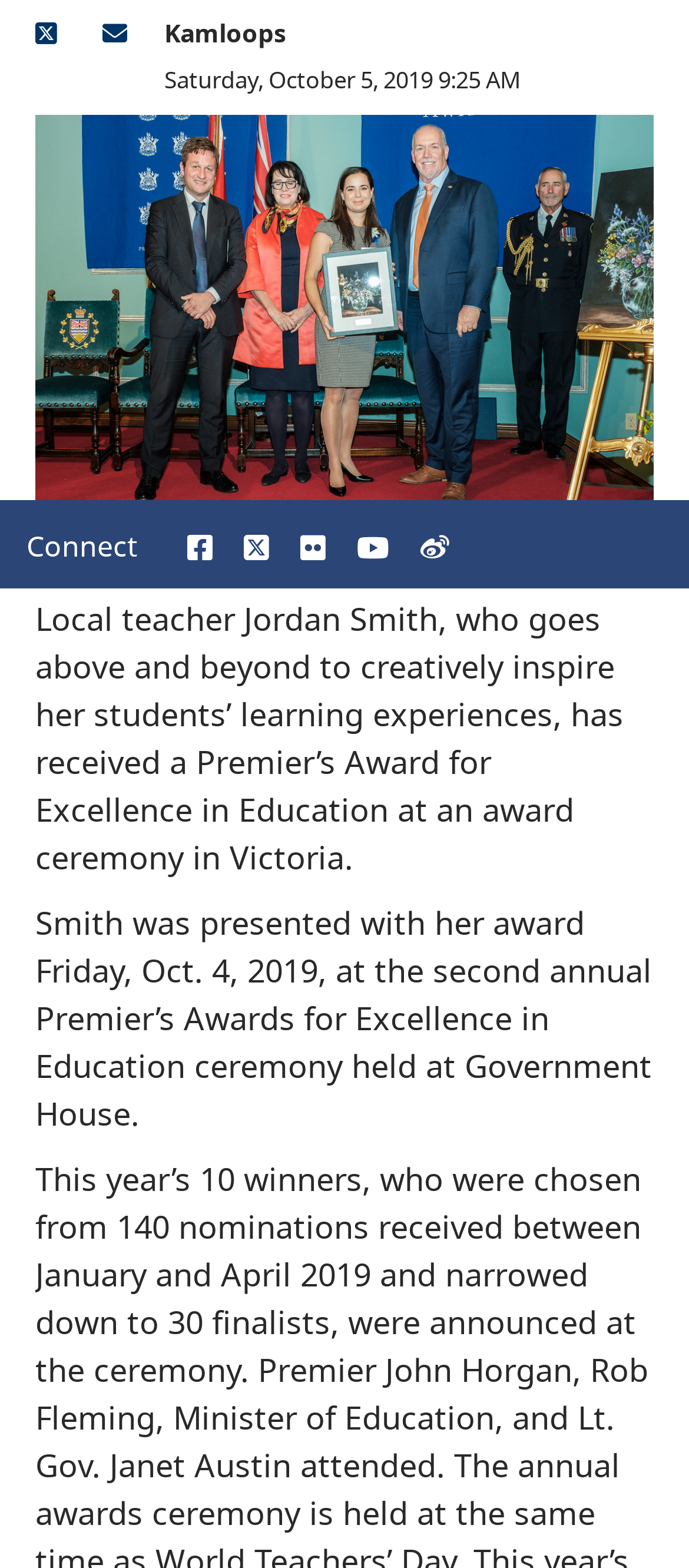From the element description Saier Lab Bioinformatics Group, predict the bounding box coordinates of the UI element. The coordinates must be specified in the format (top-left x, top-left y, bottom-right x, bottom-right y) and should be within the 0 to 1 range.

None